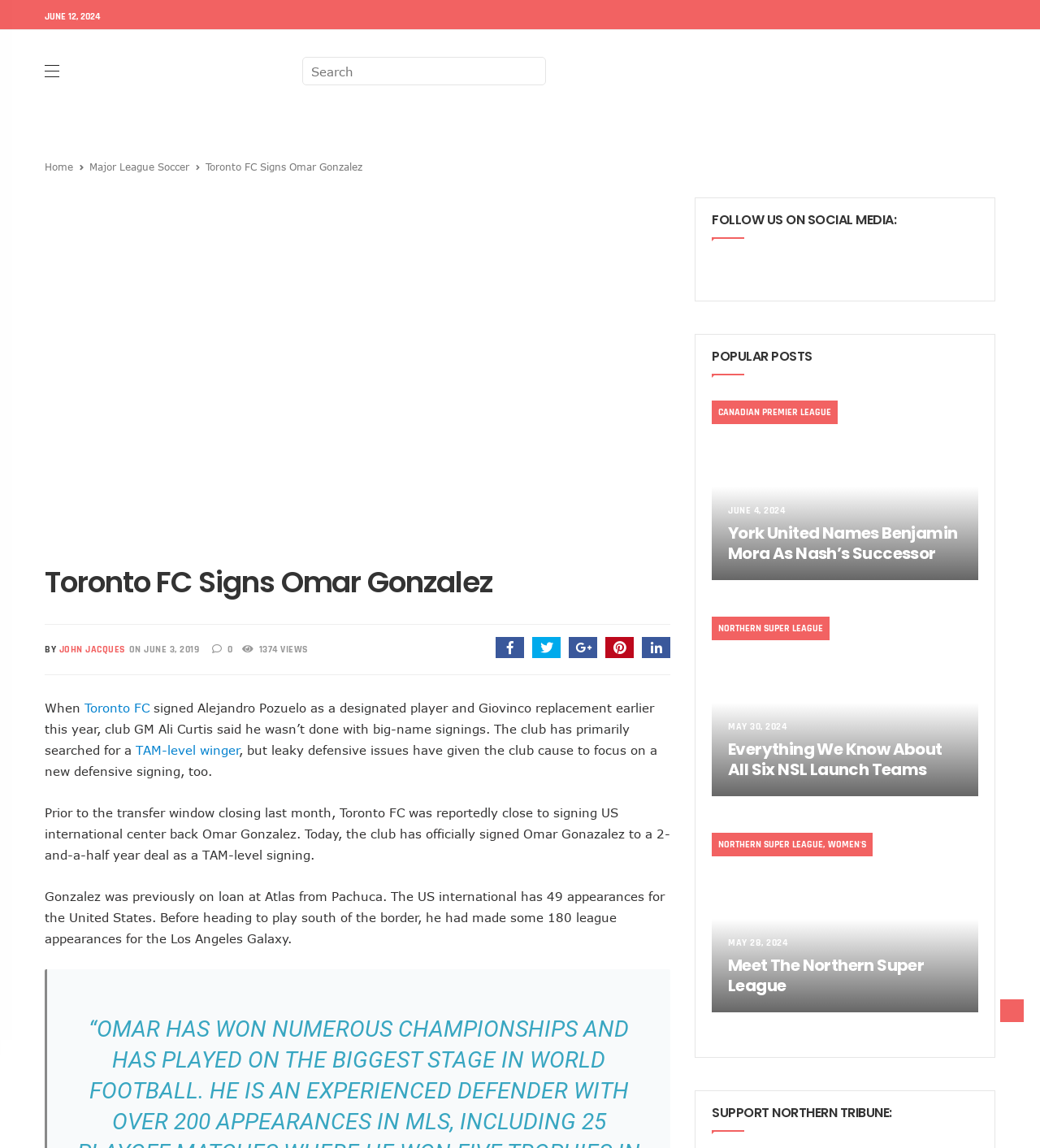What is the number of views mentioned in the article?
Please respond to the question with as much detail as possible.

I found the number '1374' mentioned as the number of views in the article, which is located in a StaticText element with a bounding box coordinate of [0.246, 0.56, 0.296, 0.571].